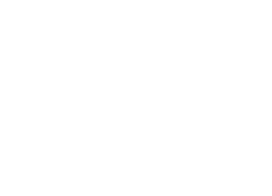Create an exhaustive description of the image.

The image features a logo representing "Brics Africa Consulting," which is prominently displayed as part of the firm's branding. The logo likely embodies the essence of the company, which focuses on strategic technology, financial consulting, training, and development services across Africa. As suggested by the overall webpage context, Brics Africa Consulting positions itself as a leader in digital marketing and strategic consulting, aiming to help businesses achieve their corporate objectives through tailored solutions. The design of the logo is sleek and professional, aligning with the company’s mission to enhance client success in a competitive marketplace.